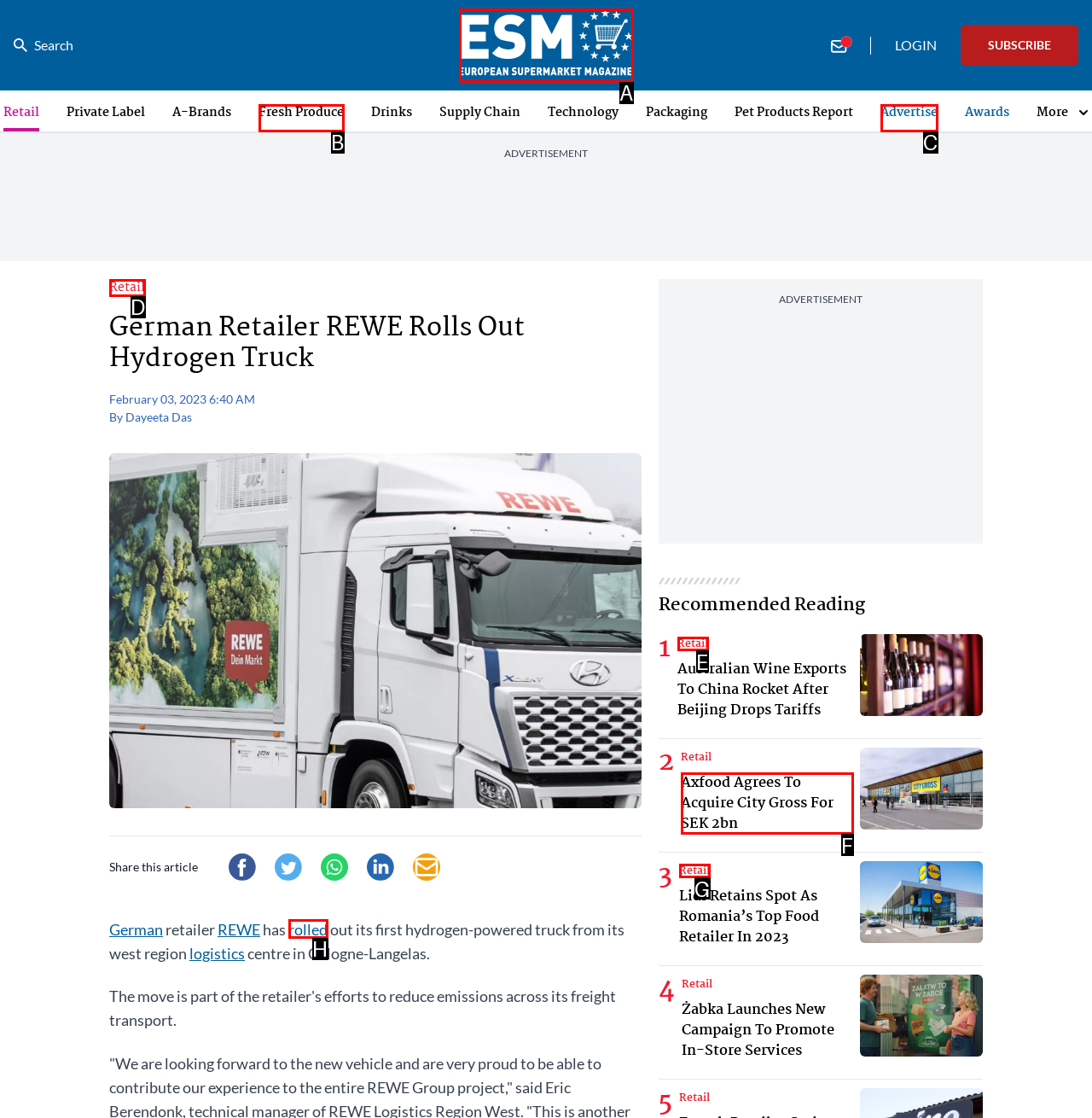Choose the HTML element that corresponds to the description: Retail
Provide the answer by selecting the letter from the given choices.

D